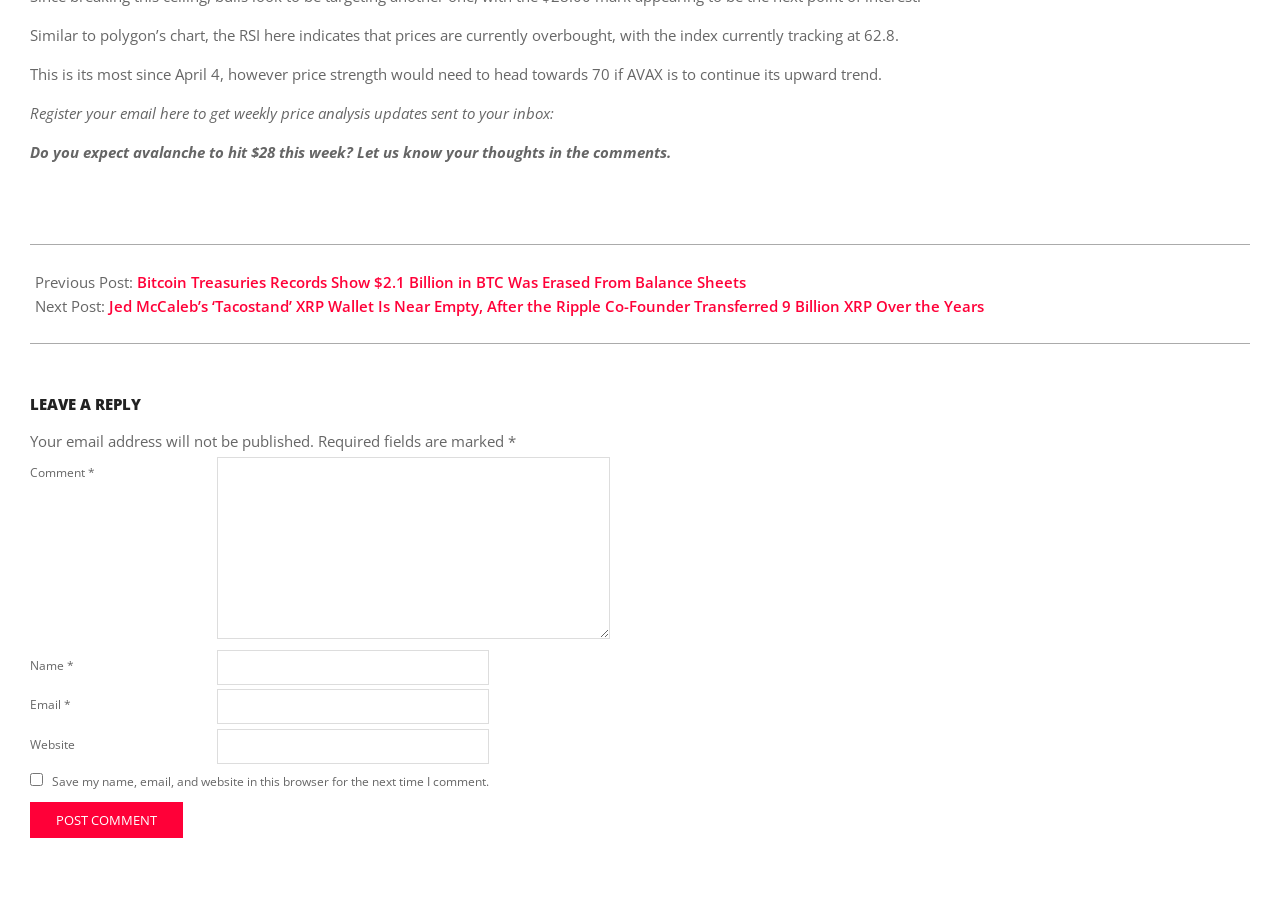Carefully observe the image and respond to the question with a detailed answer:
What is the date of the post?

The date of the post is mentioned at the top of the webpage, which displays '2022-07-19' in a separate line.